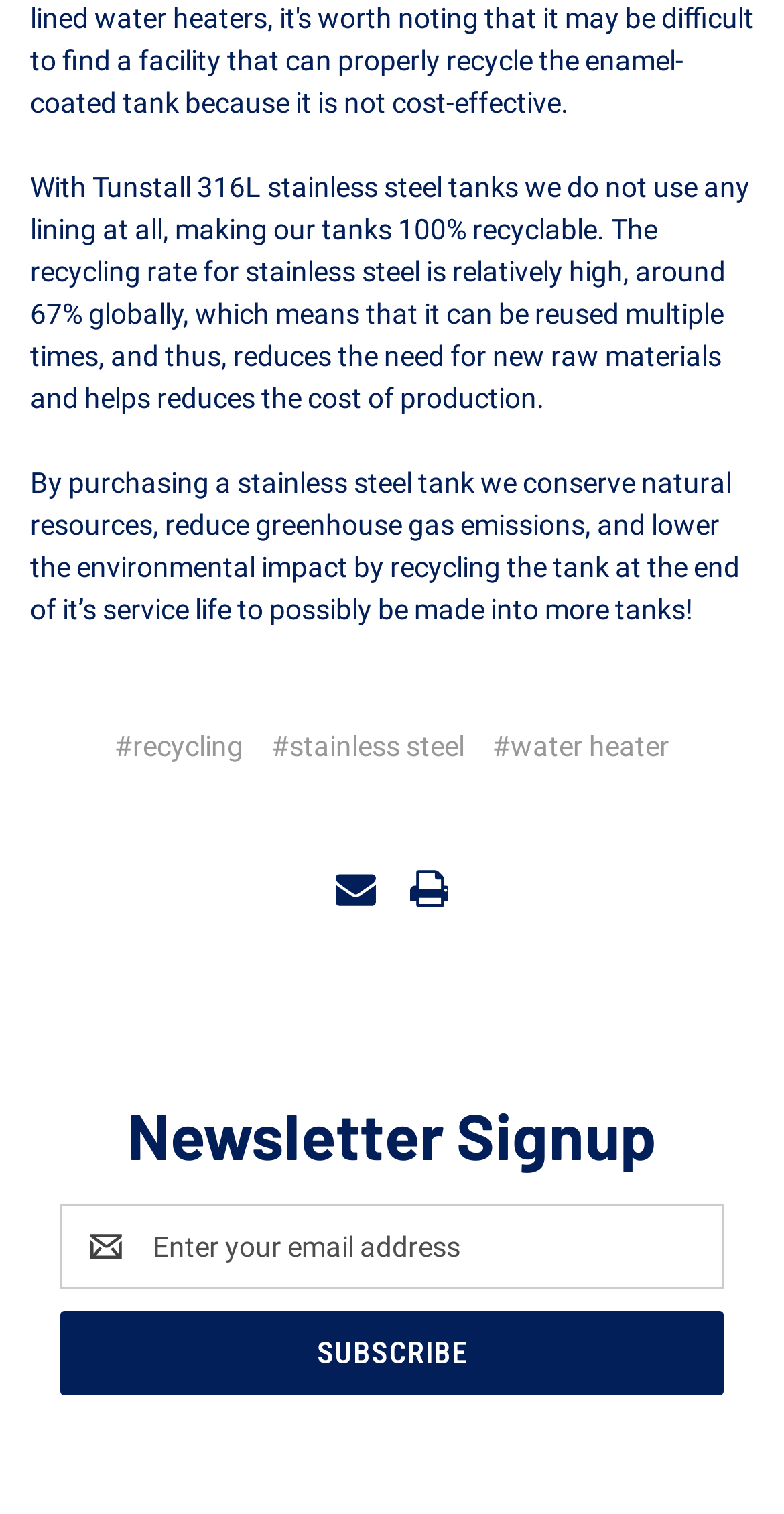What is the purpose of recycling stainless steel?
Refer to the image and provide a one-word or short phrase answer.

Reduce greenhouse gas emissions